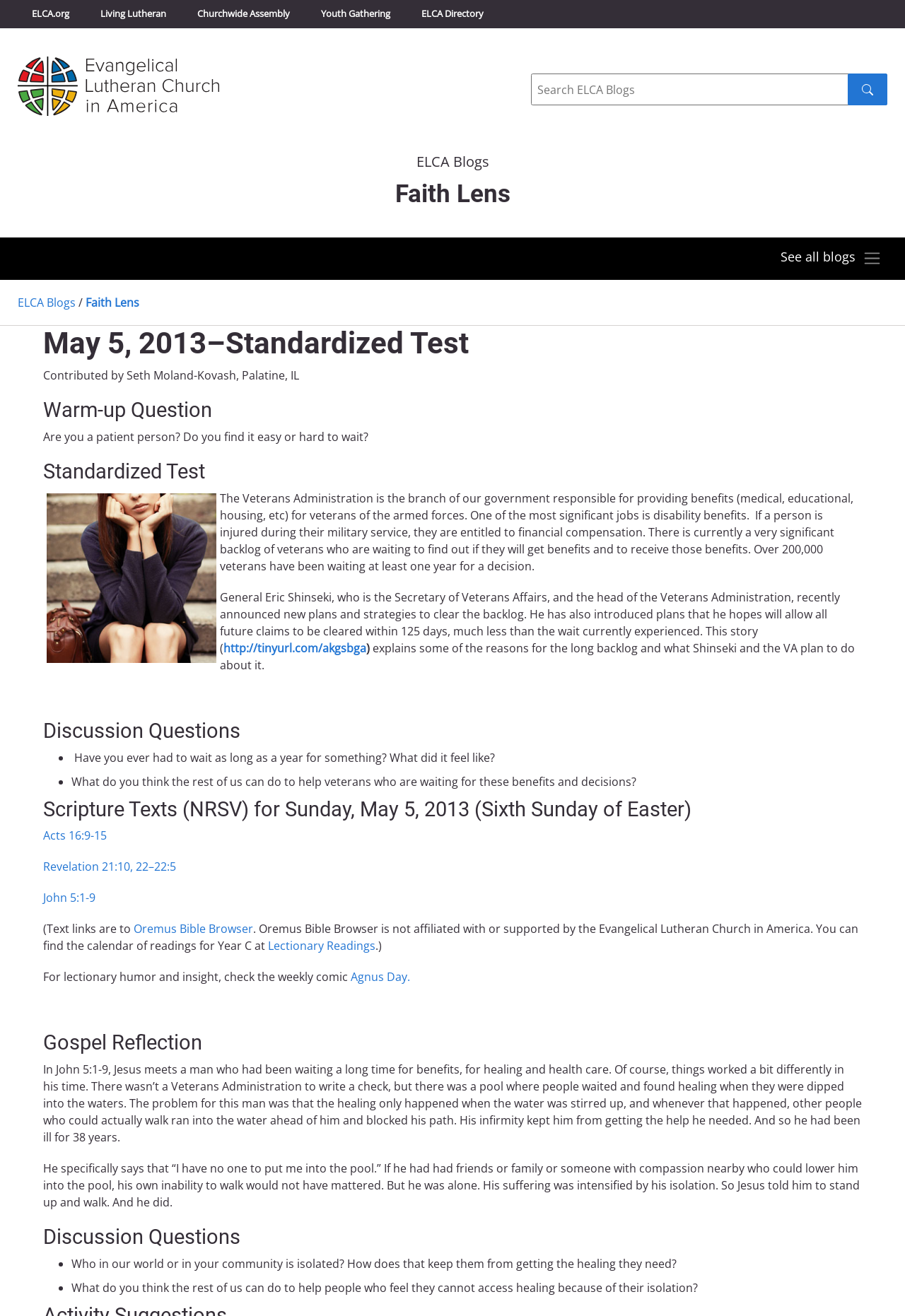Please determine the bounding box coordinates of the area that needs to be clicked to complete this task: 'Visit ELCA.org'. The coordinates must be four float numbers between 0 and 1, formatted as [left, top, right, bottom].

[0.02, 0.0, 0.092, 0.021]